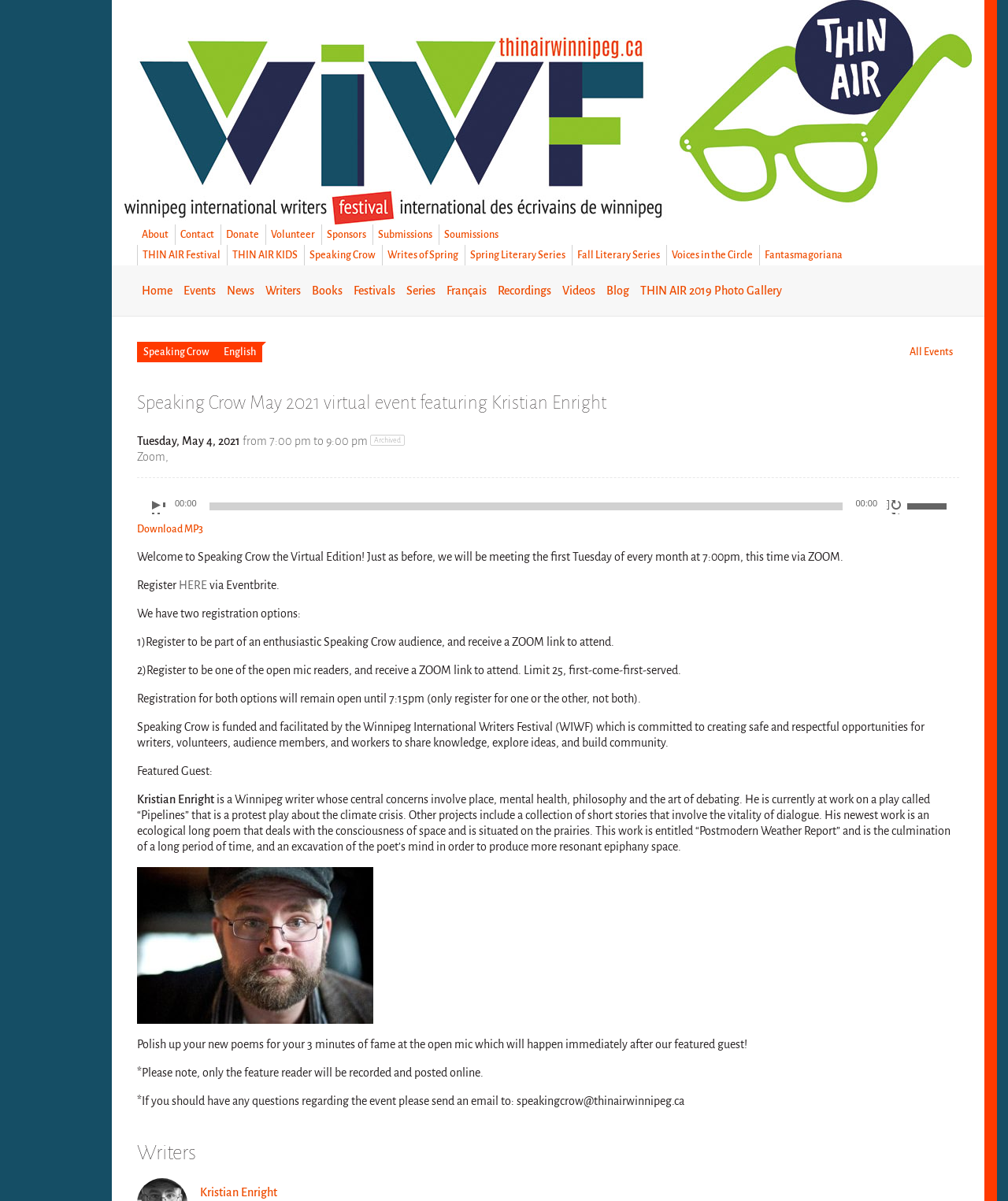Give a one-word or short phrase answer to this question: 
What is the platform used for the Speaking Crow event?

Zoom